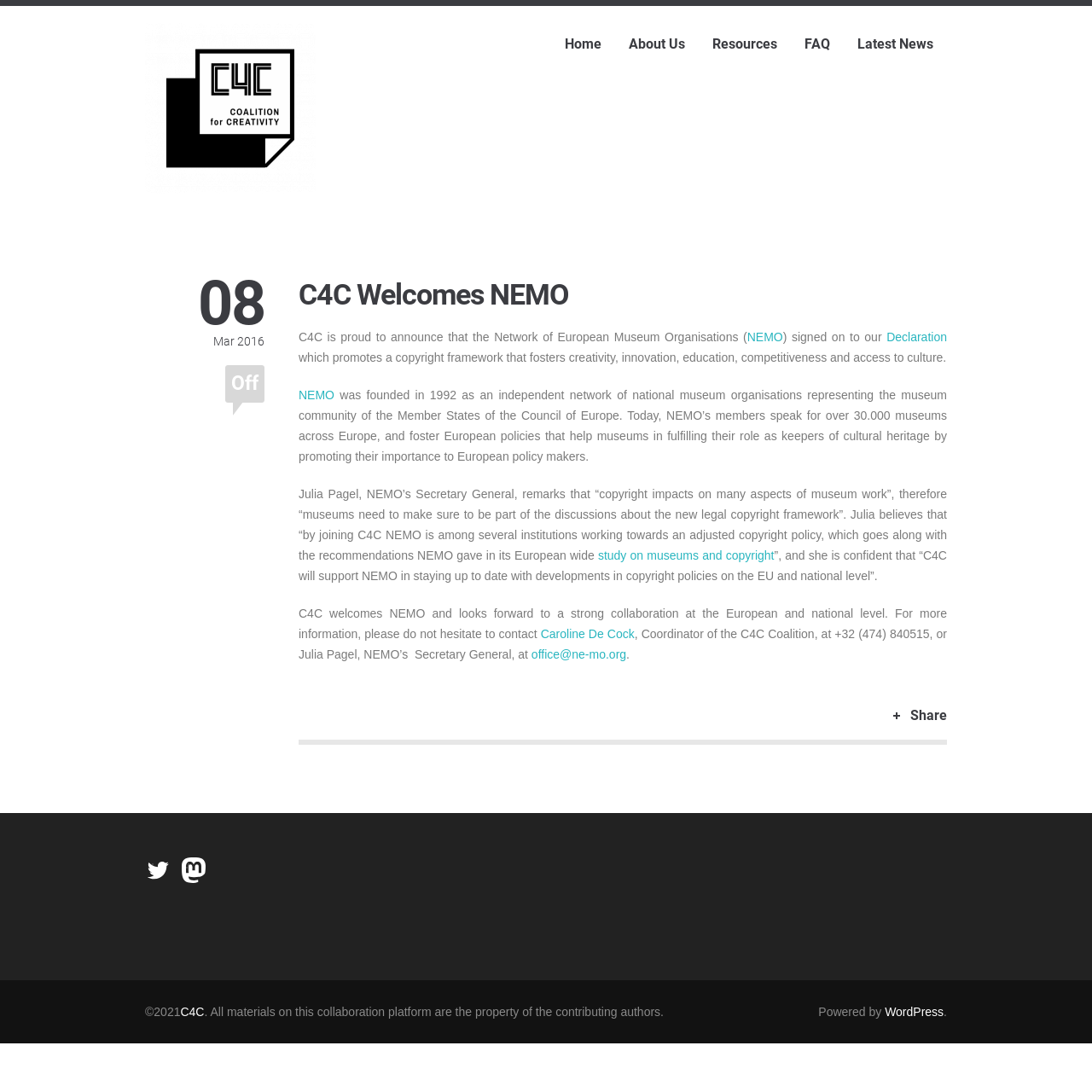Using the information in the image, could you please answer the following question in detail:
What is the purpose of C4C?

Based on the webpage content, C4C is working towards an adjusted copyright policy, which goes along with the recommendations NEMO gave in its European-wide study on museums and copyright. Julia Pagel believes that by joining C4C, NEMO is among several institutions working towards an adjusted copyright policy.